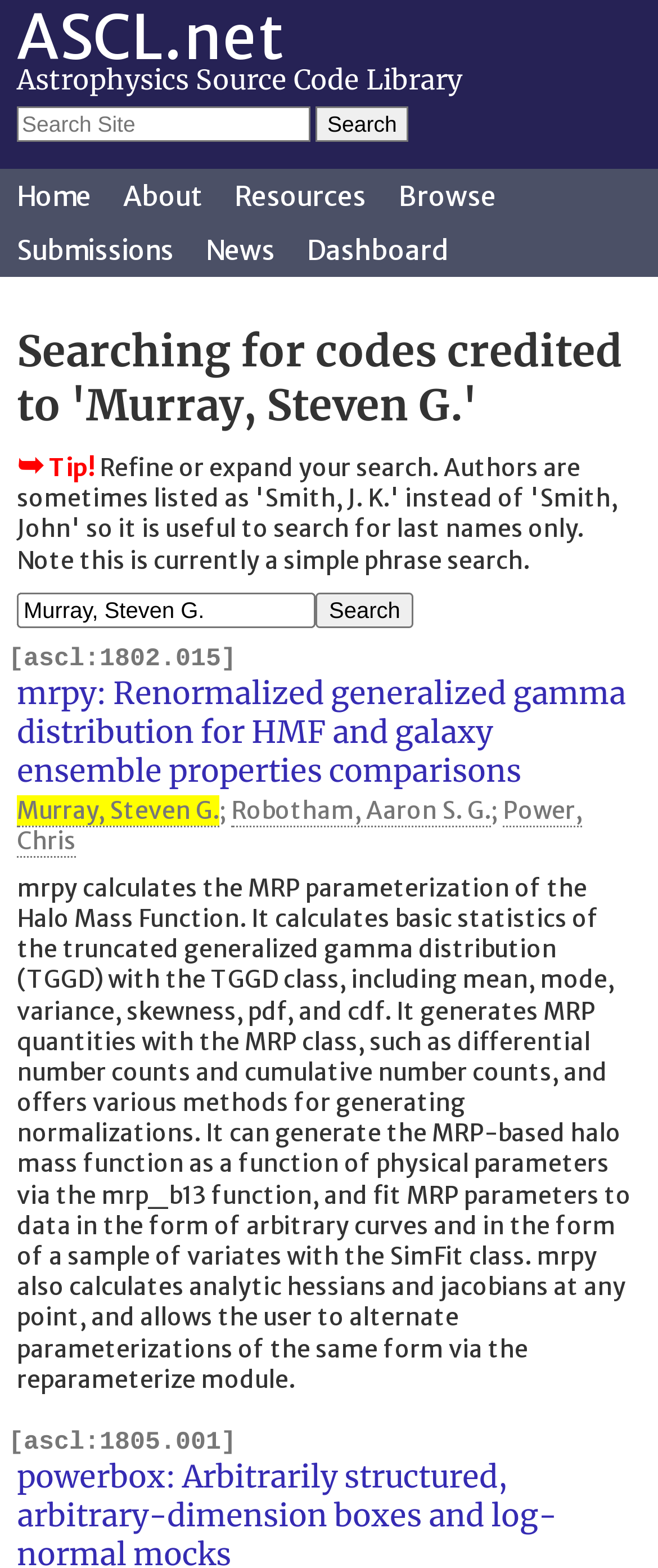Create an in-depth description of the webpage, covering main sections.

The webpage is titled "ASCL.net - Credit Search for 'Murray, Steven G.'" and appears to be a search result page for astrophysics source codes credited to Steven G. Murray. 

At the top, there is a heading "ASCL.net" followed by a subheading "Astrophysics Source Code Library". Below this, there is a search bar with a "Search Site" textbox and a "Search" button. 

To the right of the search bar, there are five navigation links: "Home", "About", "Resources", "Browse", and "Submissions". Below these links, there are three more links: "News", "Dashboard", and another "Submissions" link.

The main content of the page is a search result section, which is headed by "Searching for codes credited to 'Murray, Steven G.'" in a large font. Below this heading, there is a tip icon and a text "Tip!".

Underneath the tip, there is another search bar with a "Murray, Steven G." textbox and a "Search" button. Below this search bar, there is a list of search results. The first result is a code titled "mrpy: Renormalized generalized gamma distribution for HMF and galaxy ensemble properties comparisons", which is followed by a list of authors, including Murray, Steven G., Robotham, Aaron S. G., and Power, Chris.

The search result also includes a detailed description of the code, which explains that mrpy calculates the MRP parameterization of the Halo Mass Function and provides various methods for generating normalizations. The description also mentions that mrpy can calculate analytic hessians and jacobians at any point and allows the user to alternate parameterizations of the same form.

At the bottom of the page, there are two references to ASCL codes, [ascl:1802.015] and [ascl:1805.001].